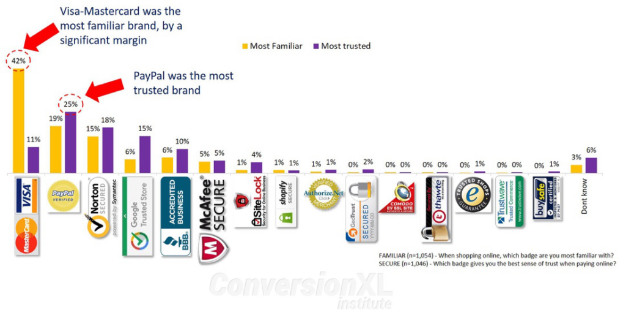What is the purpose of understanding these metrics?
Answer with a single word or phrase, using the screenshot for reference.

To enhance consumer confidence